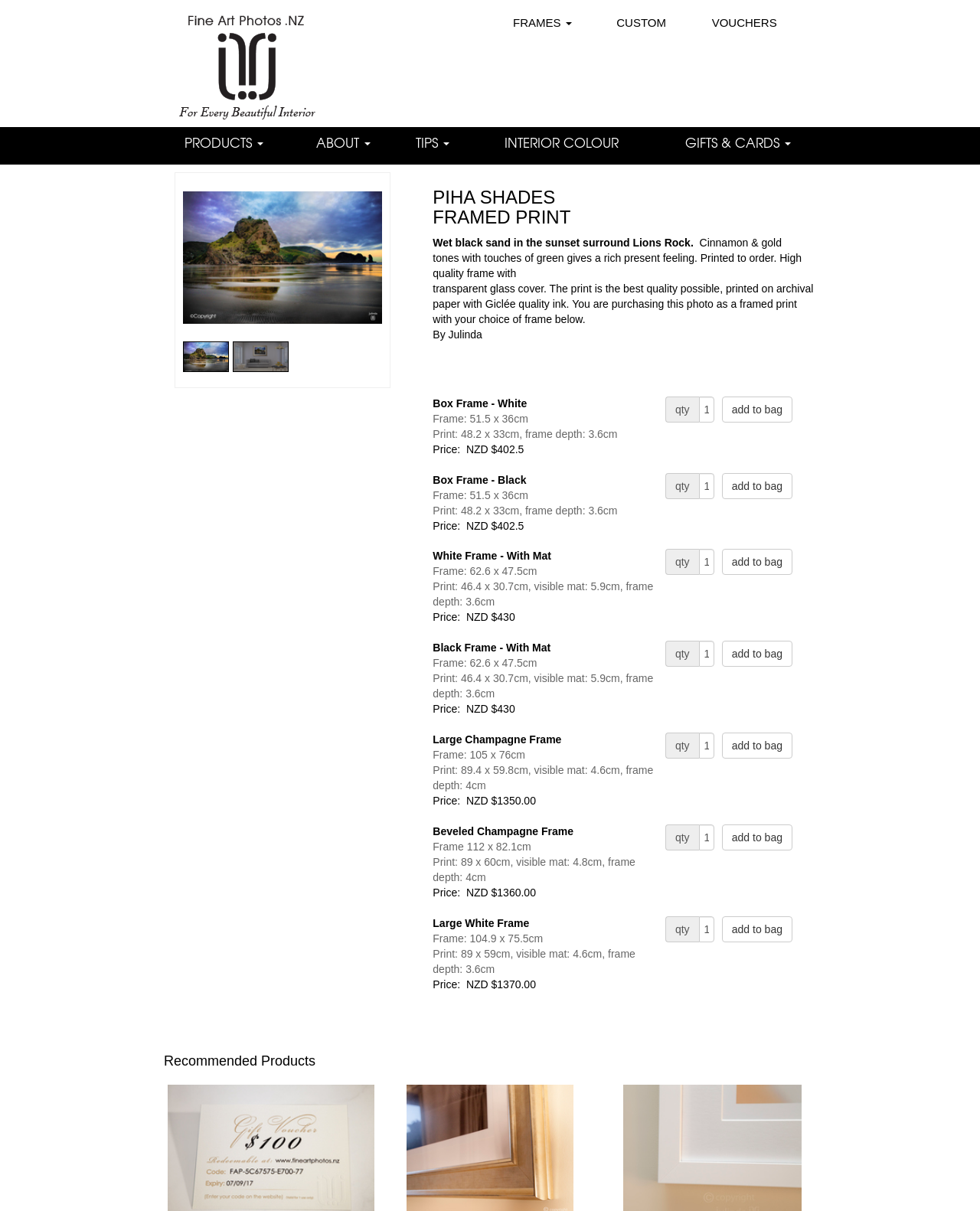What is the price of the Large Champagne Frame? Please answer the question using a single word or phrase based on the image.

NZD $1350.00